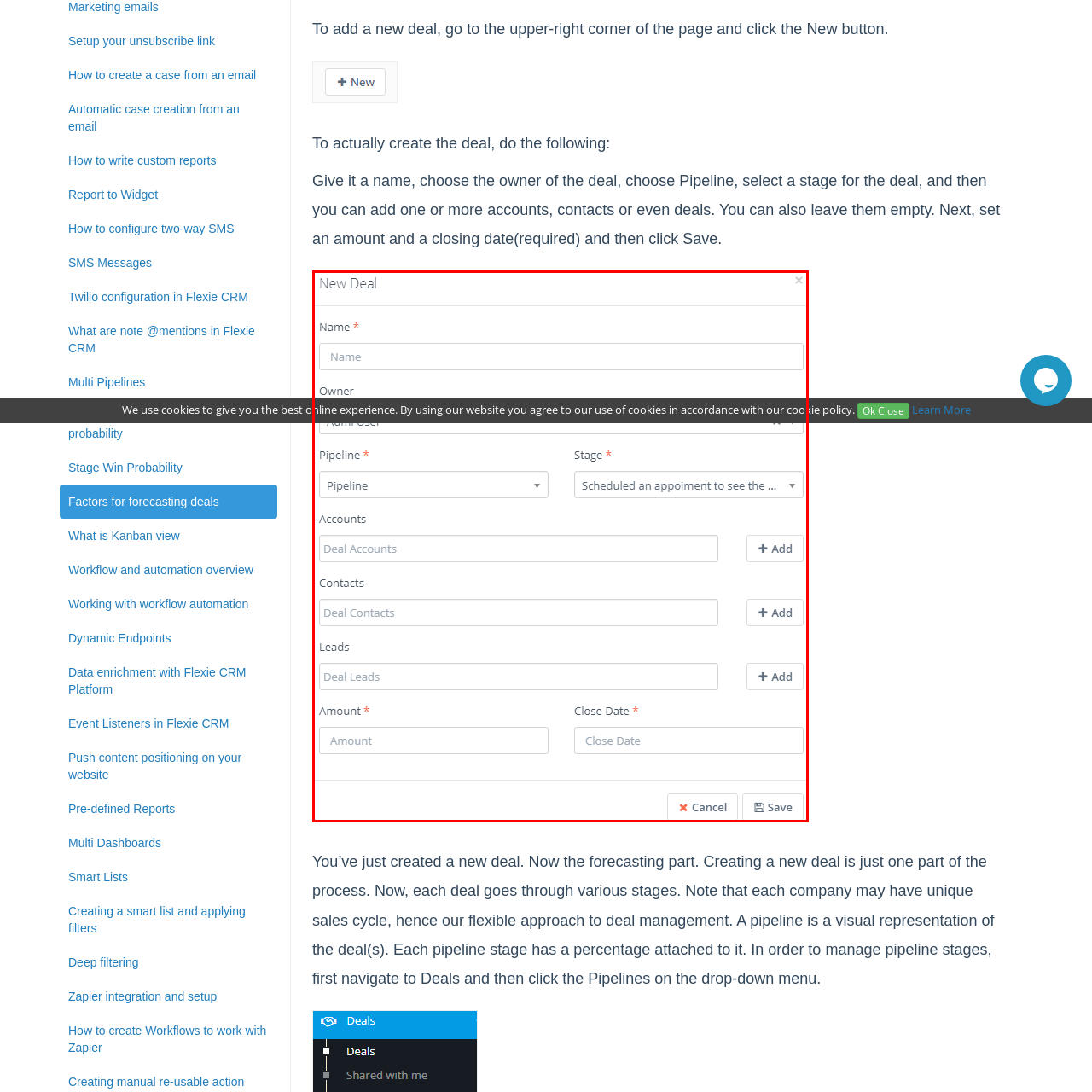Consider the image within the red frame and reply with a brief answer: What happens when the 'Cancel' button is clicked?

Exit without saving